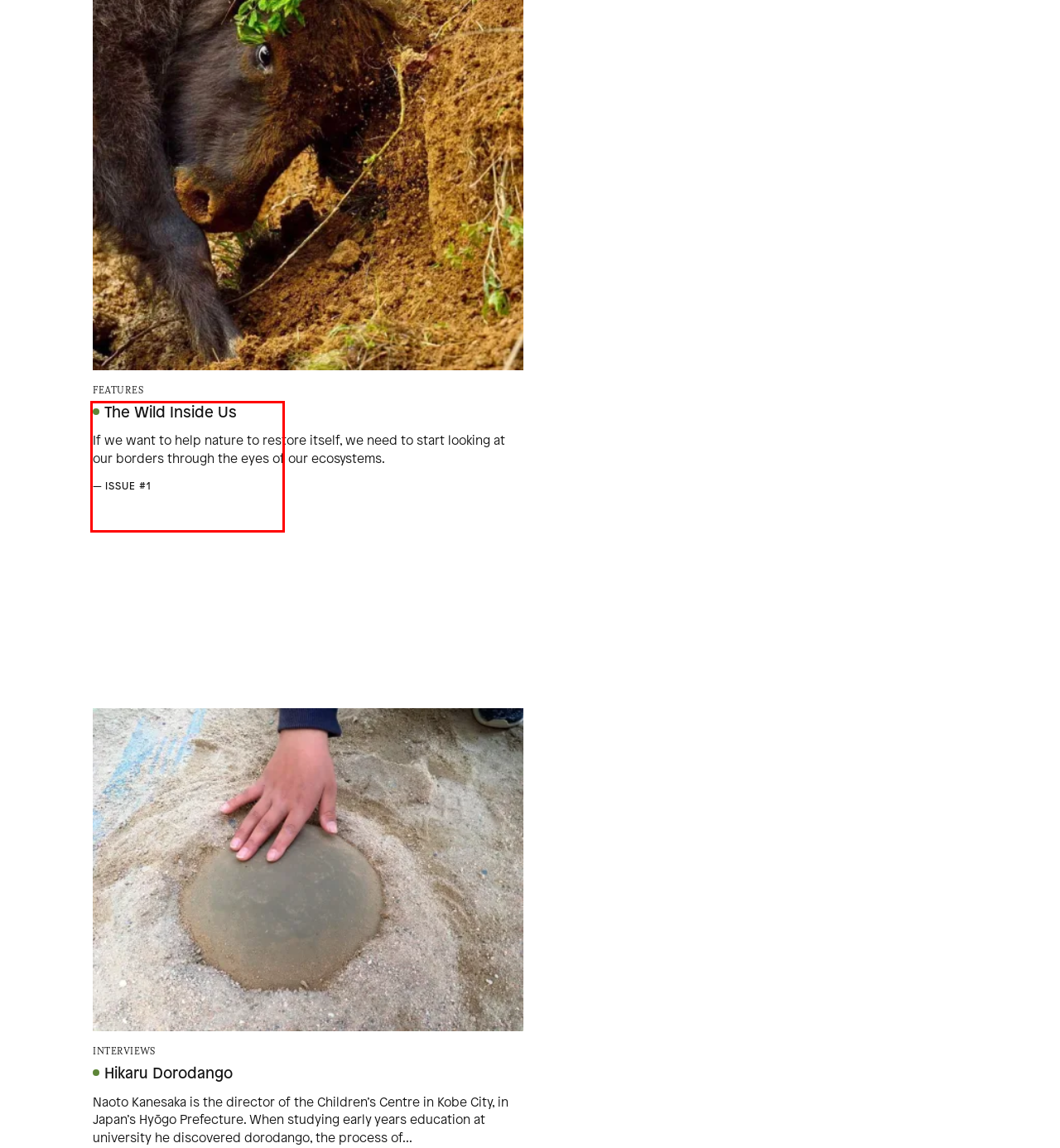You are looking at a screenshot of a webpage with a red rectangle bounding box. Use OCR to identify and extract the text content found inside this red bounding box.

Our food culture is shaped by many things, but chefs are some of the biggest influencers. Like supermarkets, their choices impact the whole supply chain - from farm to fork - and the very...